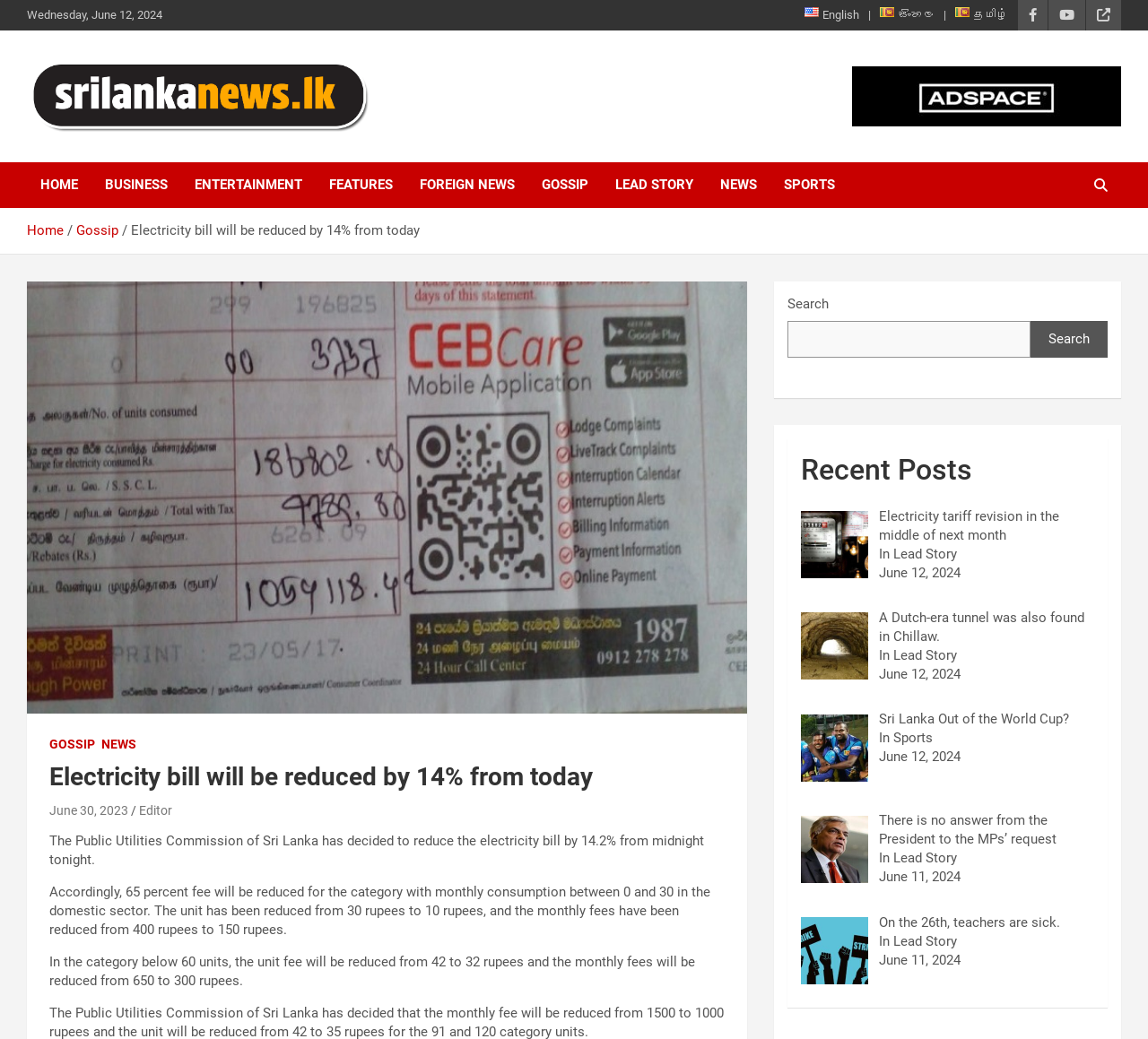Identify the title of the webpage and provide its text content.

Electricity bill will be reduced by 14% from today